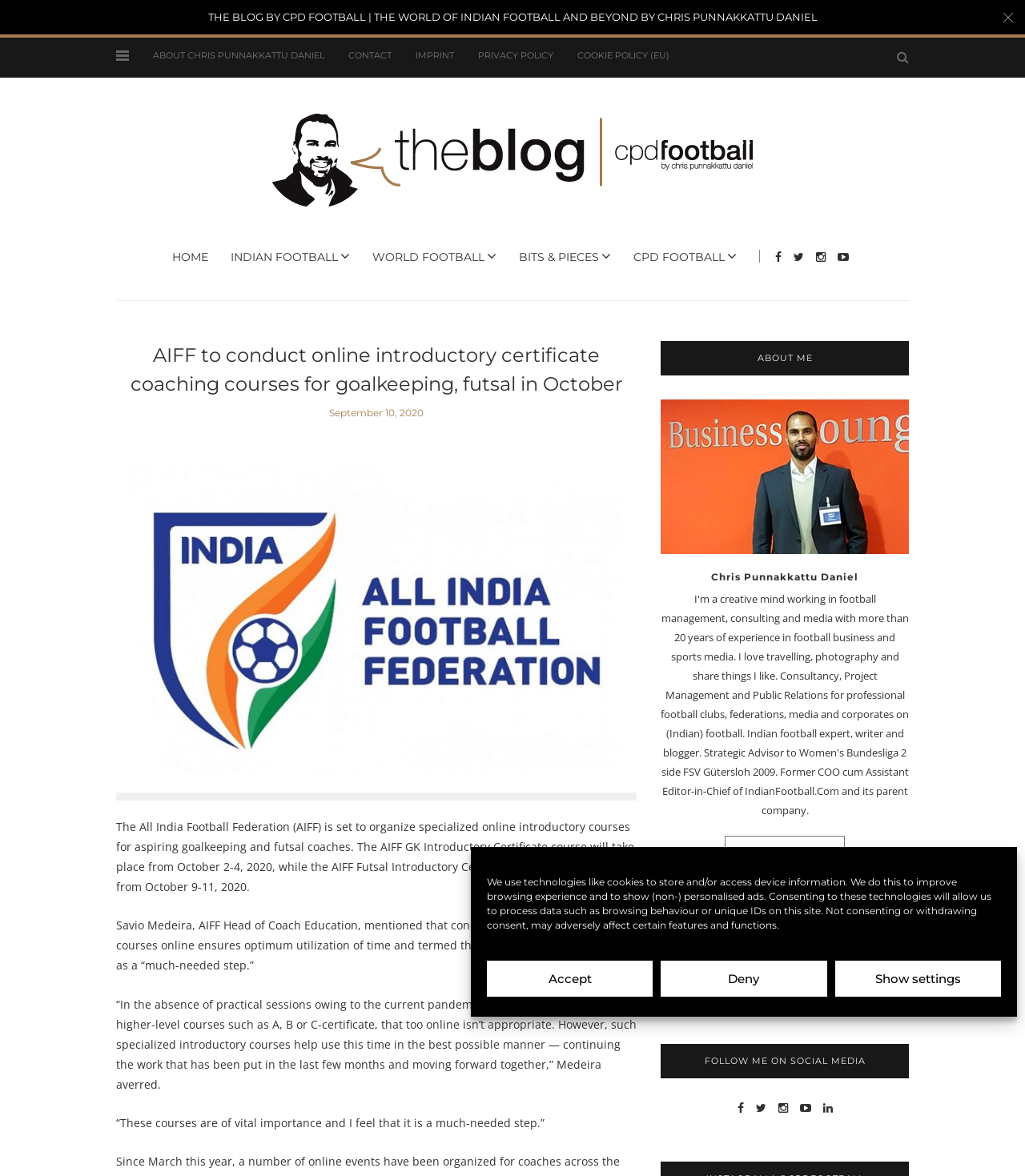Analyze the image and answer the question with as much detail as possible: 
What is the name of the blog author?

The blog header mentions 'THE BLOG BY CPD FOOTBALL | THE WORLD OF INDIAN FOOTBALL AND BEYOND BY CHRIS PUNNAKKATTU DANIEL', indicating that Chris Punnakkattu Daniel is the author of the blog.